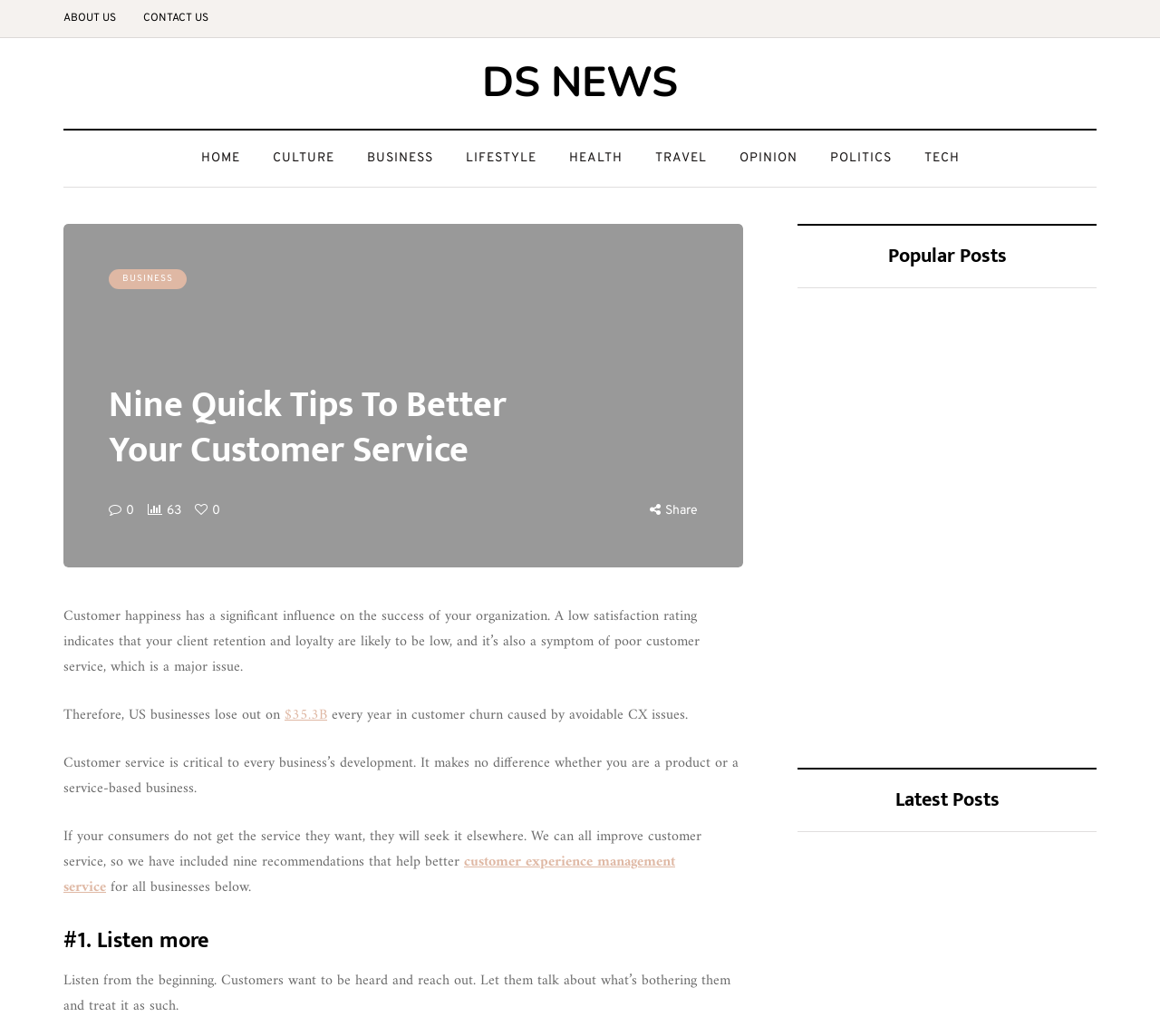Determine the bounding box for the UI element as described: "Health". The coordinates should be represented as four float numbers between 0 and 1, formatted as [left, top, right, bottom].

[0.476, 0.143, 0.55, 0.163]